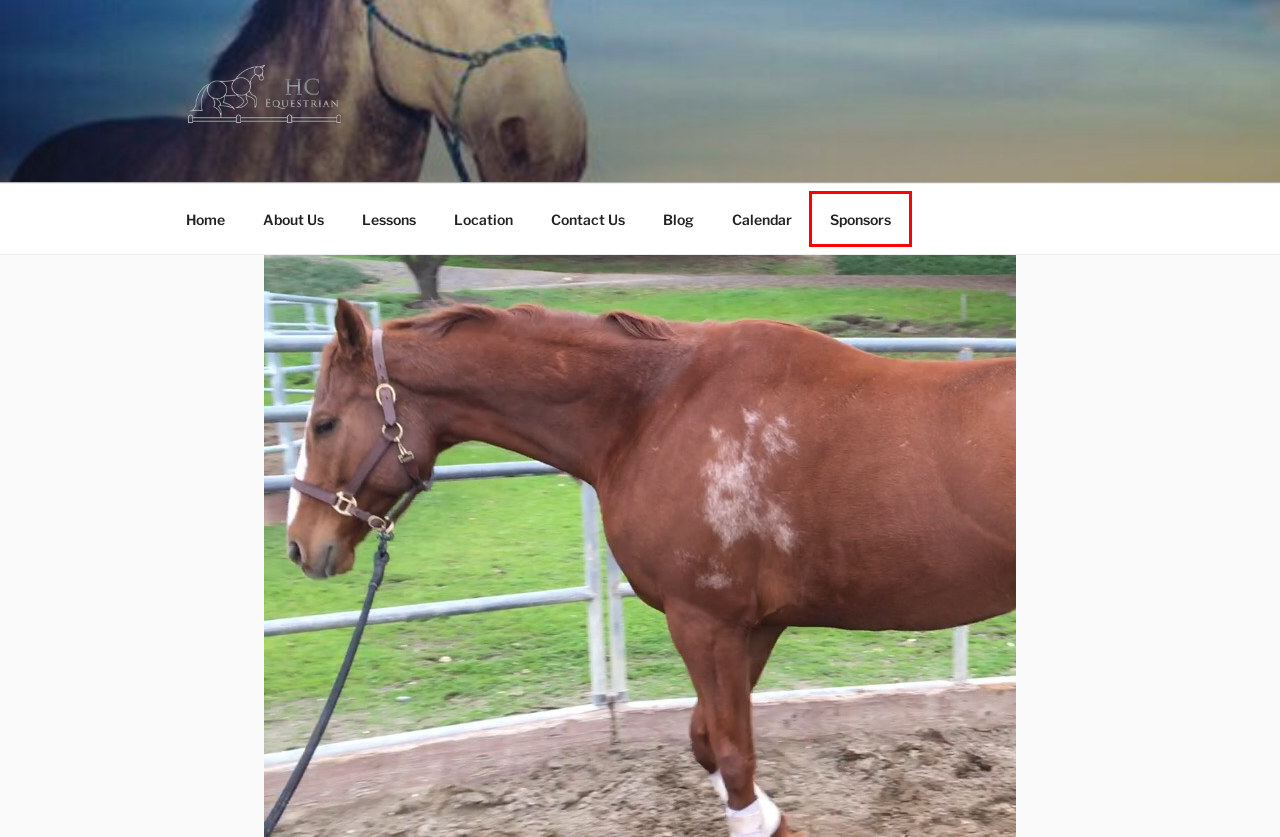Examine the screenshot of the webpage, noting the red bounding box around a UI element. Pick the webpage description that best matches the new page after the element in the red bounding box is clicked. Here are the candidates:
A. About Us – HC Equestrian
B. Lessons at HC Equestrian – HC Equestrian
C. HC Equestrian – Find your best stride!
D. Contact Us – HC Equestrian
E. Sponsors – HC Equestrian
F. For Fun – HC Equestrian
G. Coping with Crotch Pain – HC Equestrian
H. Blog – HC Equestrian

E